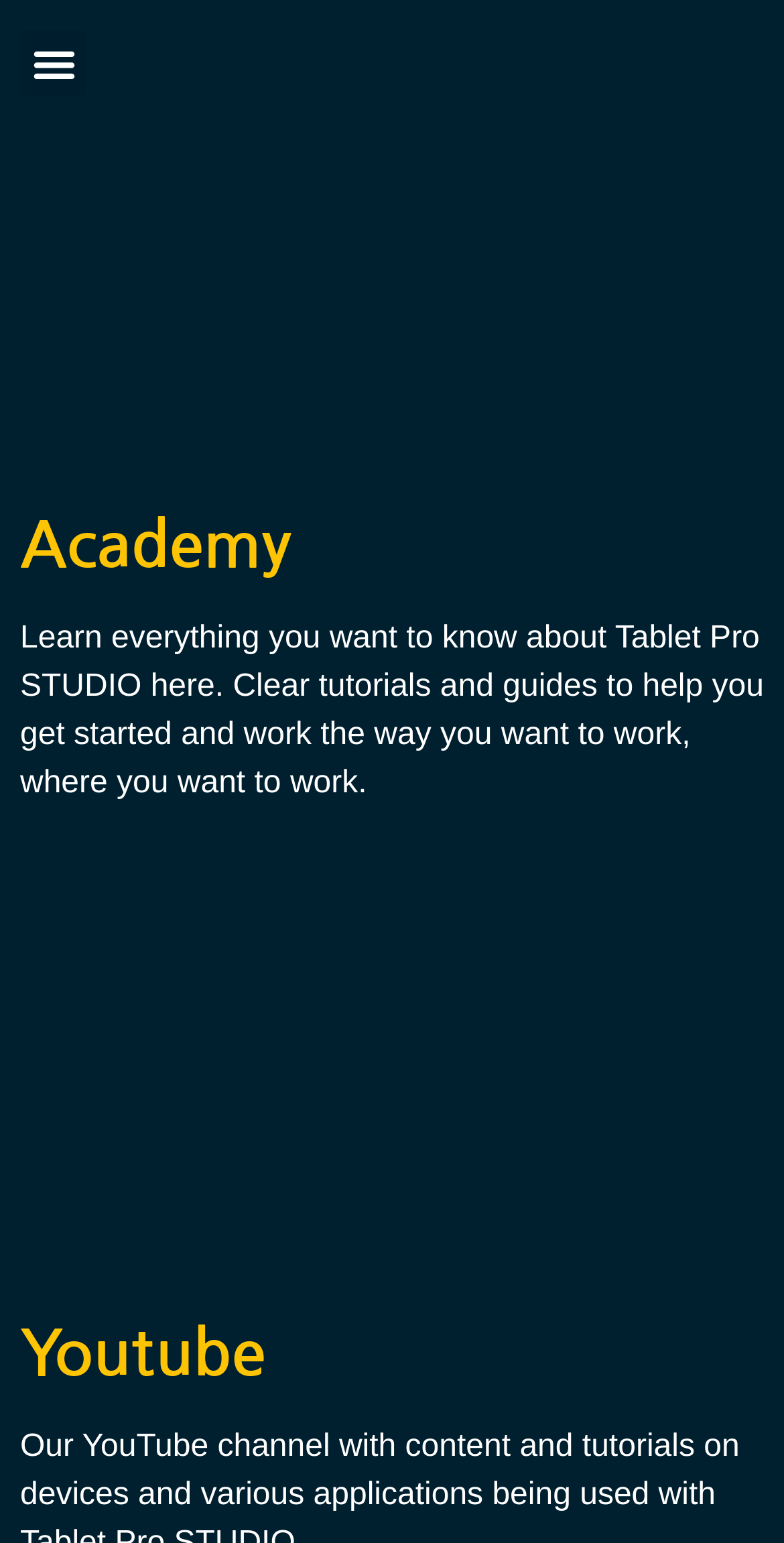Produce an elaborate caption capturing the essence of the webpage.

The webpage is dedicated to Tablet Pro STUDIO, offering a comprehensive learning platform. At the top left corner, there is a "Menu Toggle" button. Below it, there is a prominent heading "Academy" with a corresponding link and a small image of the academy logo to its right. 

Underneath the "Academy" heading, a descriptive paragraph explains that the academy provides clear tutorials and guides to help users get started and work efficiently. 

On the top right corner, there is a link to the "academy" section. Further down, there is another link with no text, possibly a social media or external link. 

The webpage also features a "Youtube" section, indicated by a heading at the bottom of the page, with a corresponding link to the Youtube channel. Overall, the webpage is organized to provide easy access to various resources and learning materials for Tablet Pro STUDIO users.